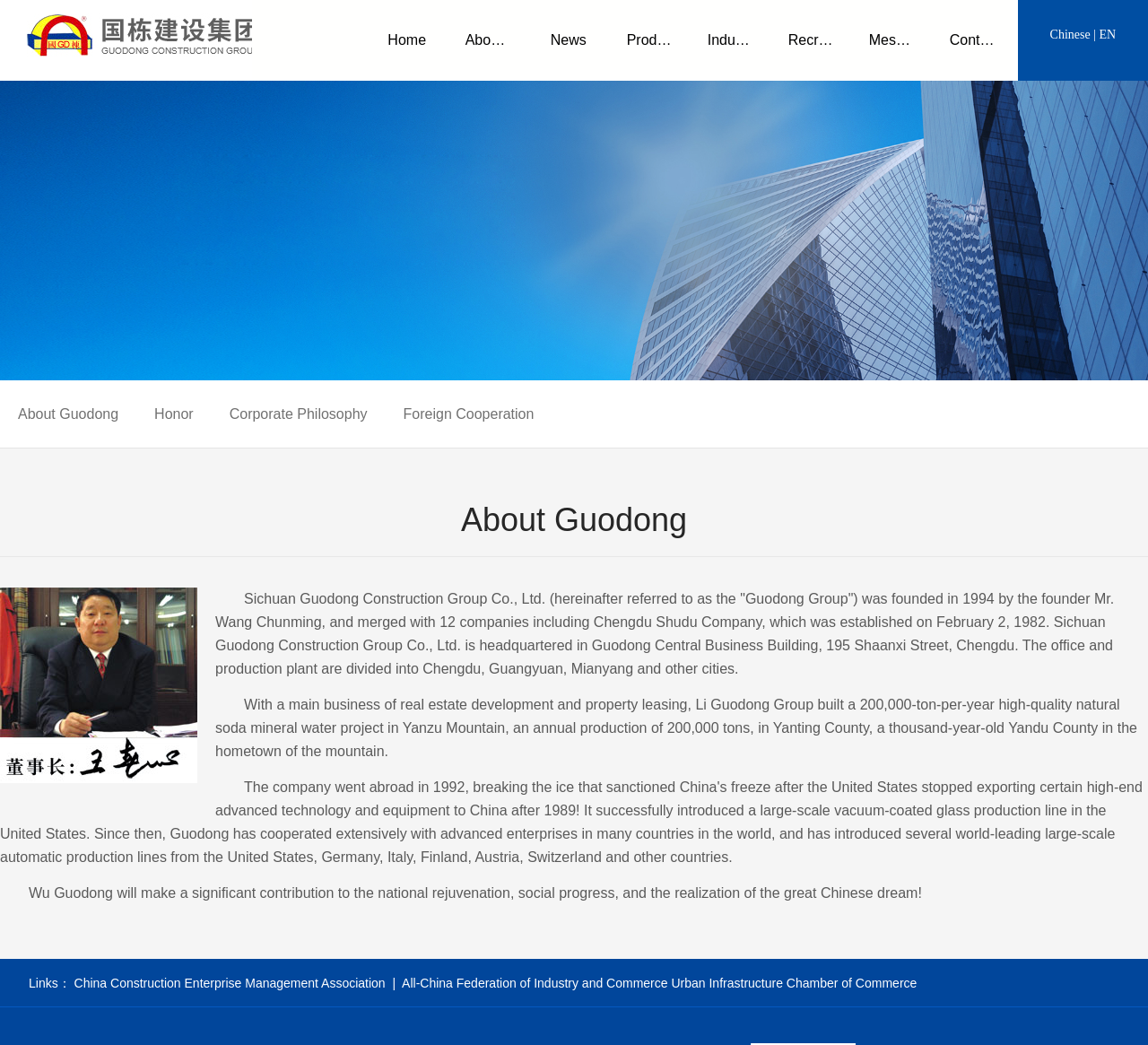Determine the bounding box for the described UI element: "Contact Us".

[0.811, 0.0, 0.882, 0.077]